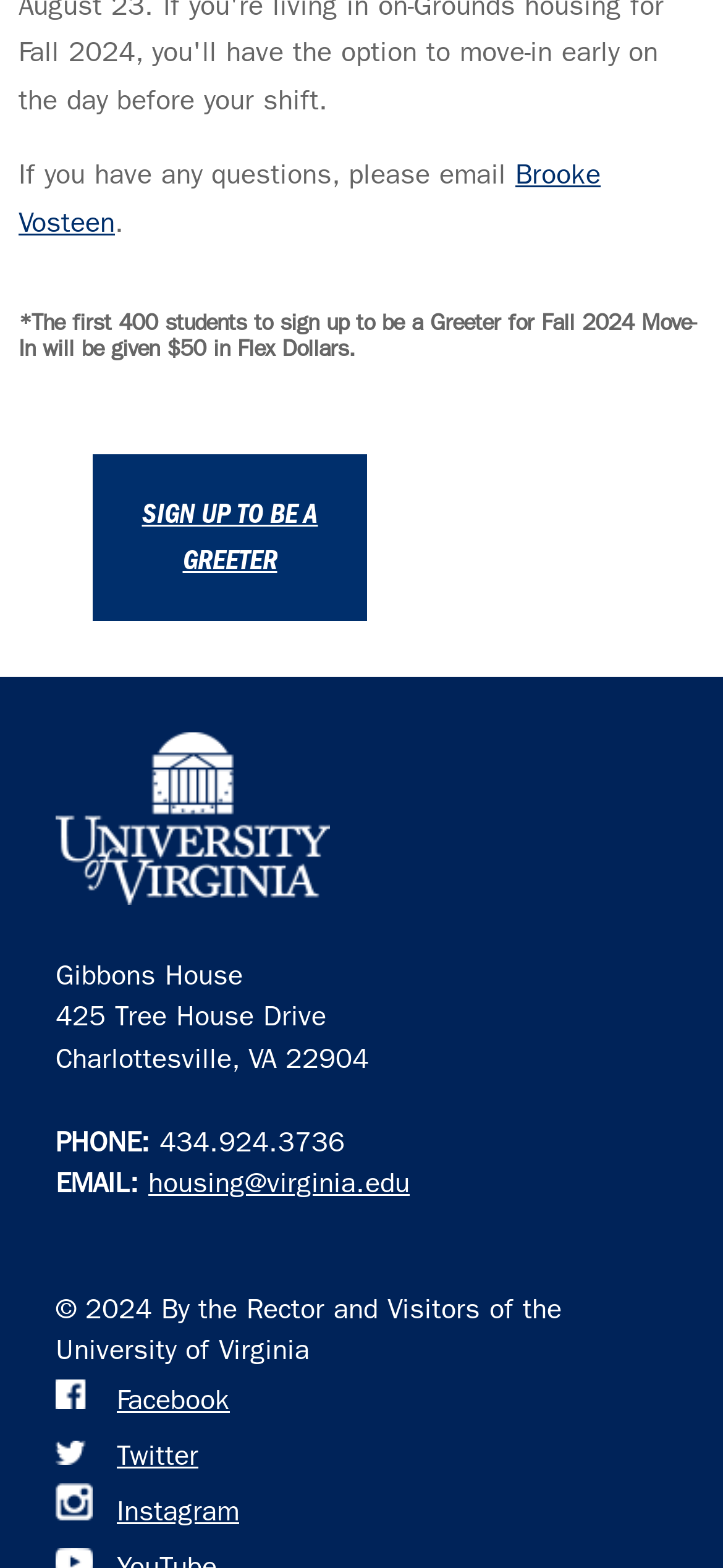Using the description "Brooke Vosteen", locate and provide the bounding box of the UI element.

[0.026, 0.101, 0.831, 0.152]